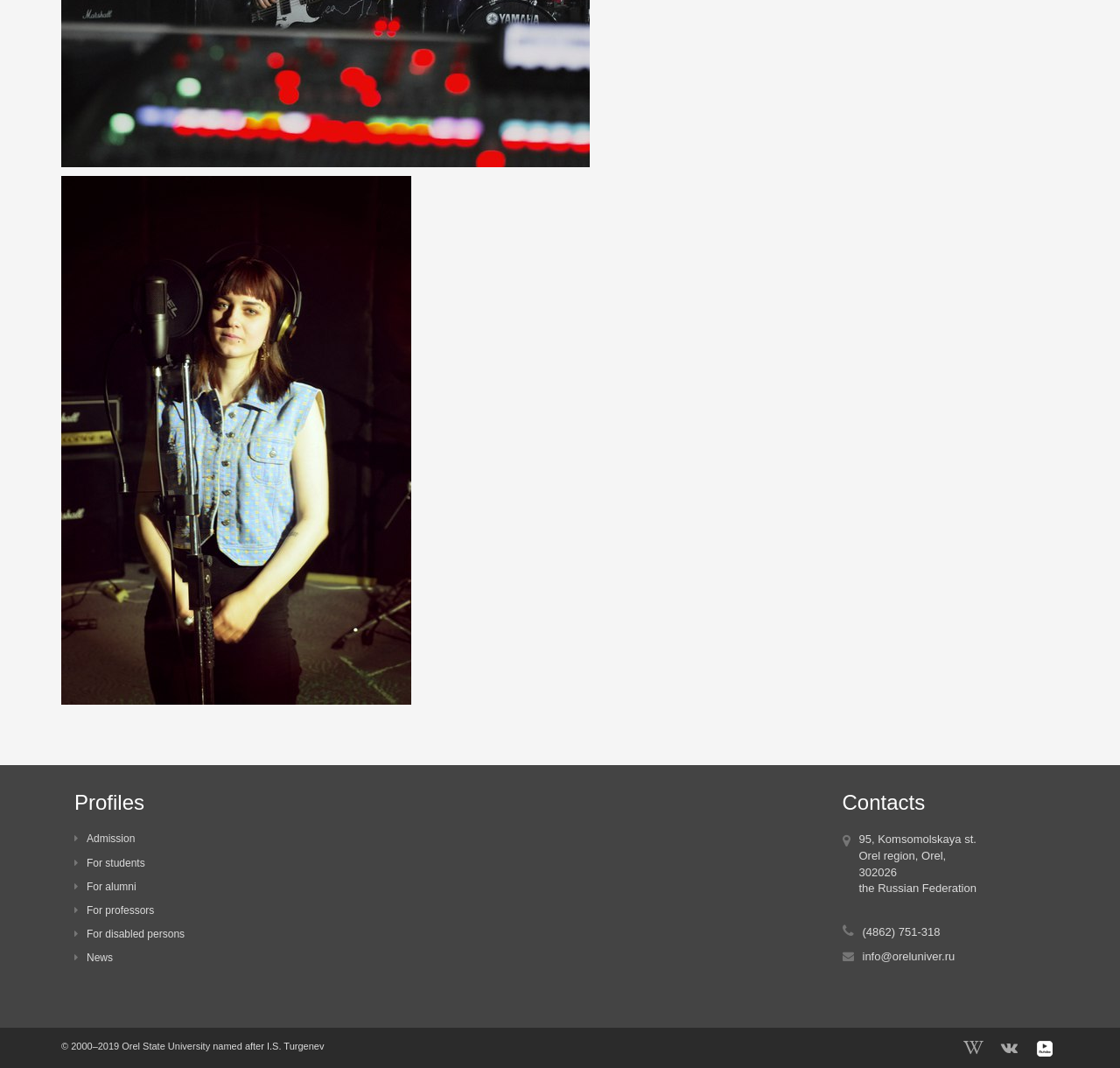Find the bounding box coordinates of the element I should click to carry out the following instruction: "Get contact information".

[0.77, 0.866, 0.839, 0.878]